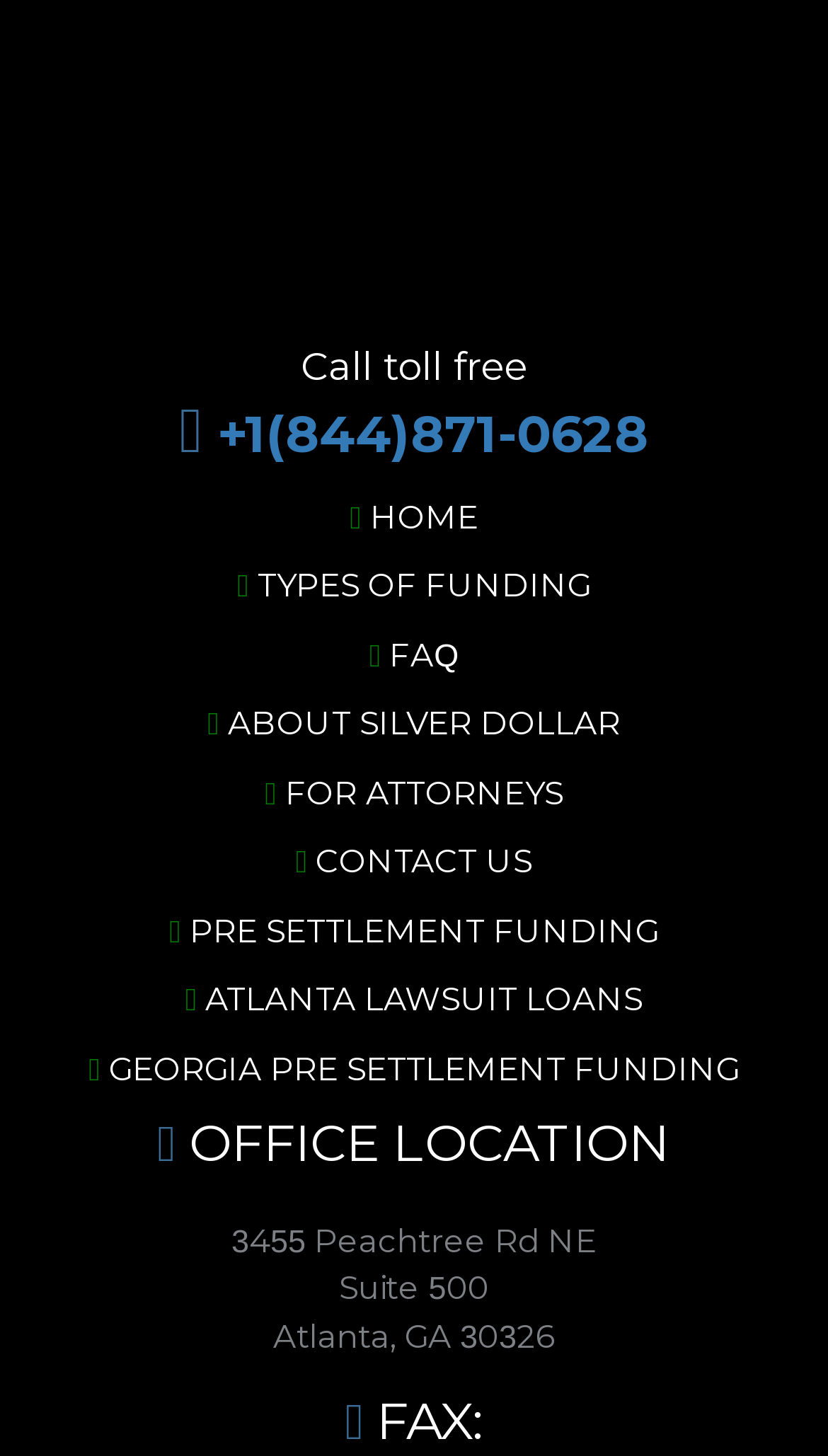Identify the bounding box of the UI component described as: "parent_node: +1(844)871-0628 aria-label="phone-number"".

[0.217, 0.276, 0.263, 0.319]